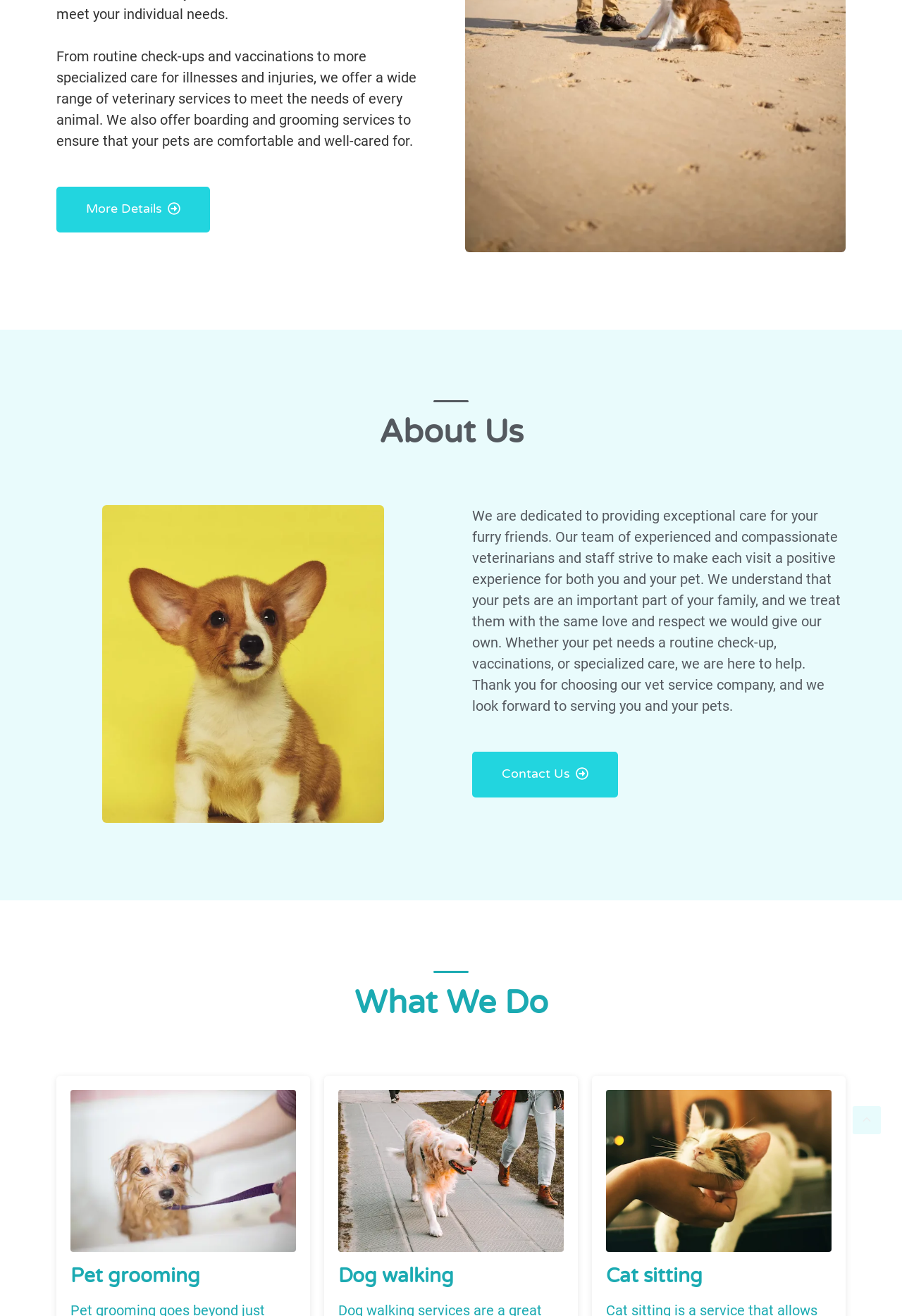For the given element description Contact Us, determine the bounding box coordinates of the UI element. The coordinates should follow the format (top-left x, top-left y, bottom-right x, bottom-right y) and be within the range of 0 to 1.

[0.523, 0.571, 0.685, 0.606]